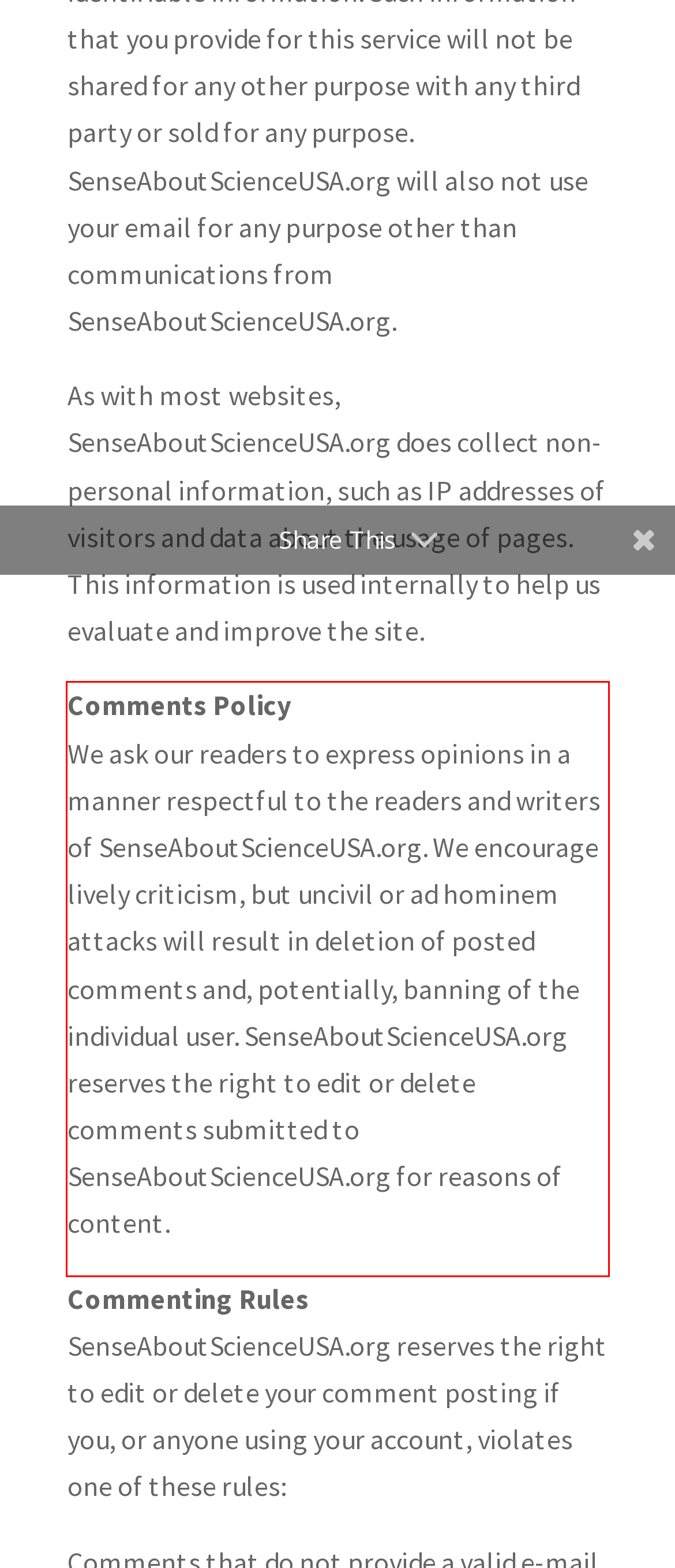You are given a screenshot of a webpage with a UI element highlighted by a red bounding box. Please perform OCR on the text content within this red bounding box.

Comments Policy We ask our readers to express opinions in a manner respectful to the readers and writers of SenseAboutScienceUSA.org. We encourage lively criticism, but uncivil or ad hominem attacks will result in deletion of posted comments and, potentially, banning of the individual user. SenseAboutScienceUSA.org reserves the right to edit or delete comments submitted to SenseAboutScienceUSA.org for reasons of content.